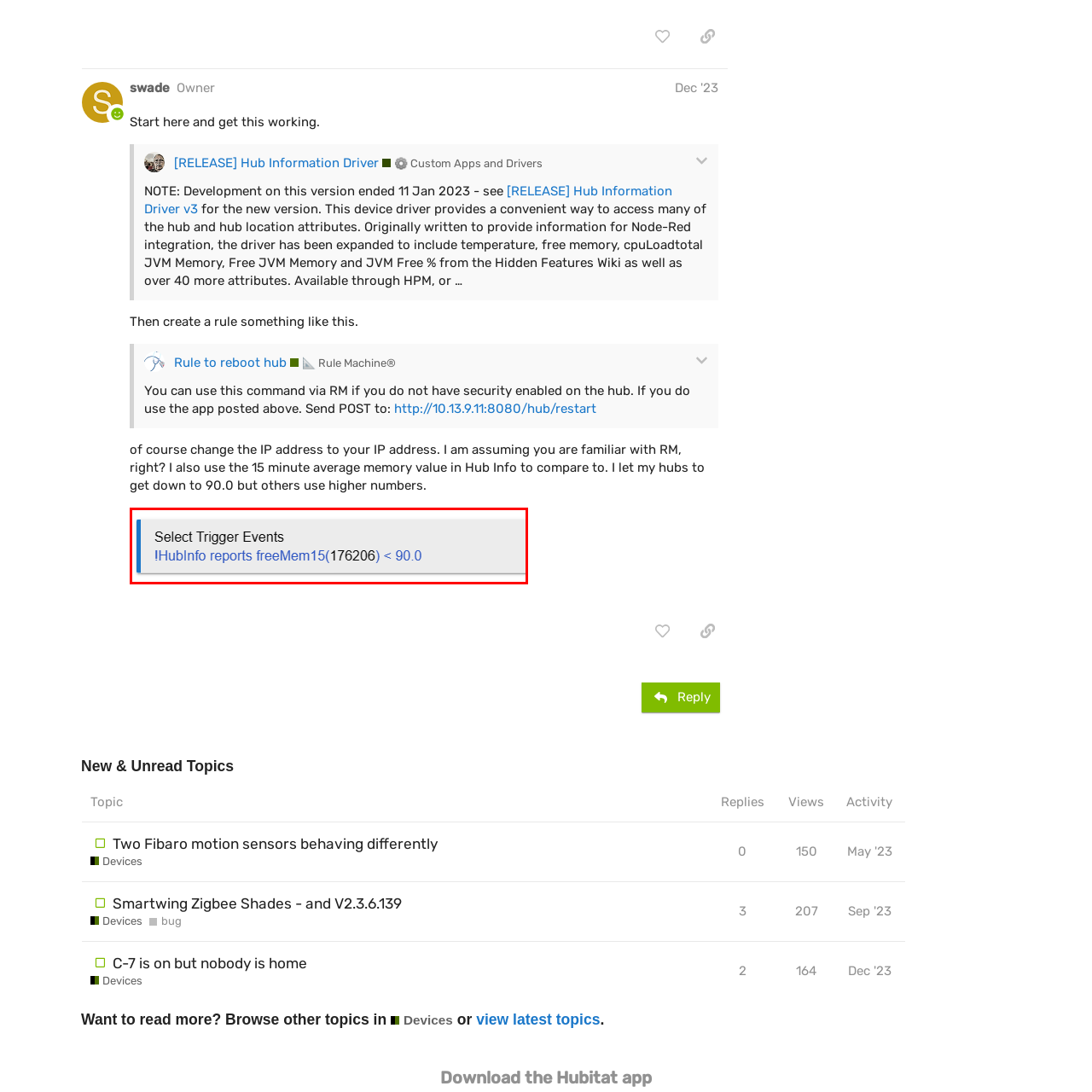Give an in-depth description of the scene depicted in the red-outlined box.

The image displays a user interface element titled "Select Trigger Events," which is likely part of a system for configuring automated tasks related to a home automation hub. Below the heading, a specific trigger condition is outlined: "!HubInfo reports freeMem15(176206) < 90.0." This indicates that the system can monitor memory usage, wherein a trigger will activate if the free memory falls below 90. This setup is essential for users who want to ensure optimal performance and responsiveness from their automation system, allowing them to create rules based on real-time data and conditions. The design emphasizes clarity and accessibility, enabling users to easily interact with this critical functionality.